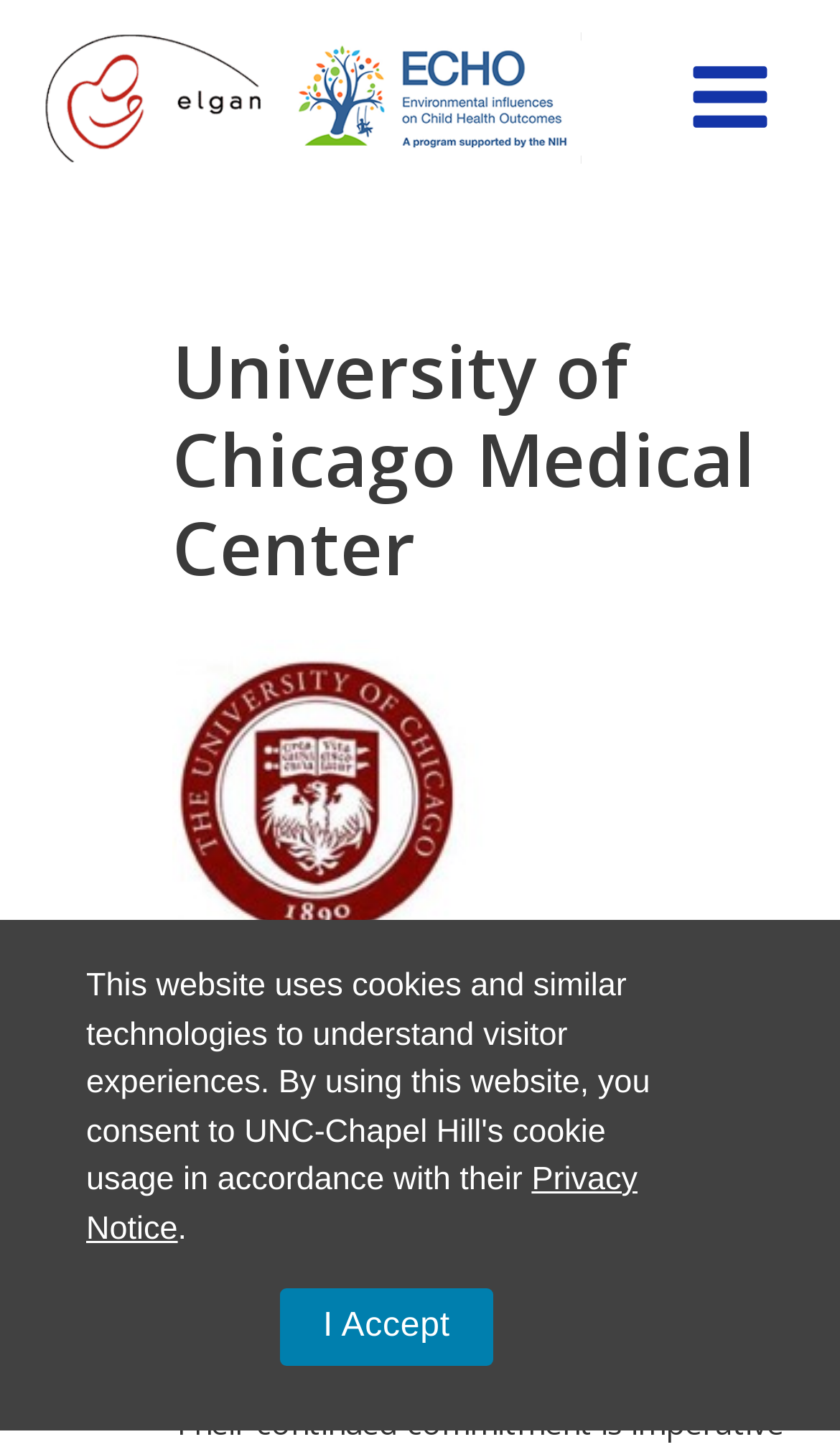What is the name of the medical center?
Based on the screenshot, provide your answer in one word or phrase.

University of Chicago Medical Center